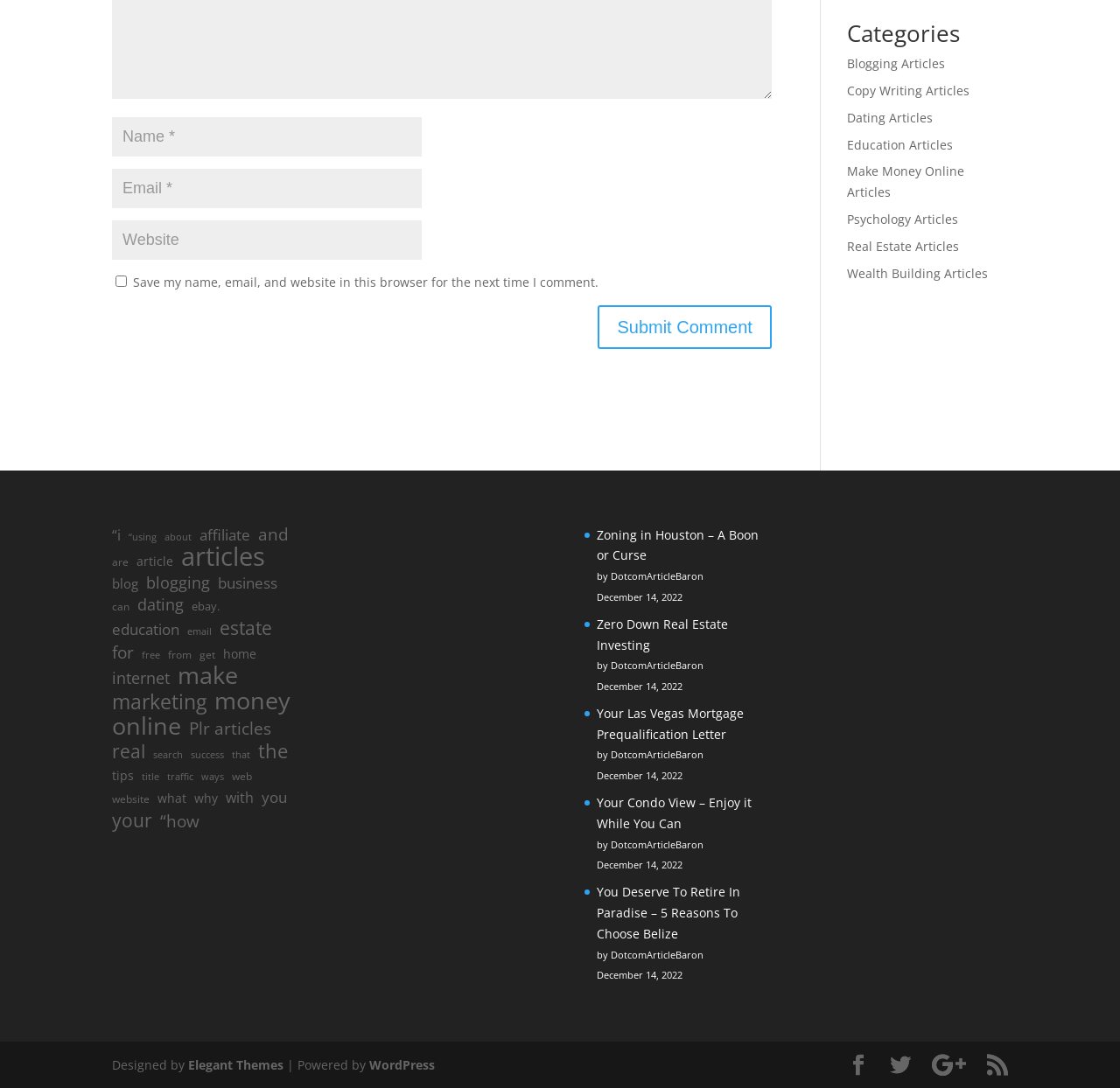What is the date of the latest article?
Examine the image and give a concise answer in one word or a short phrase.

December 14, 2022